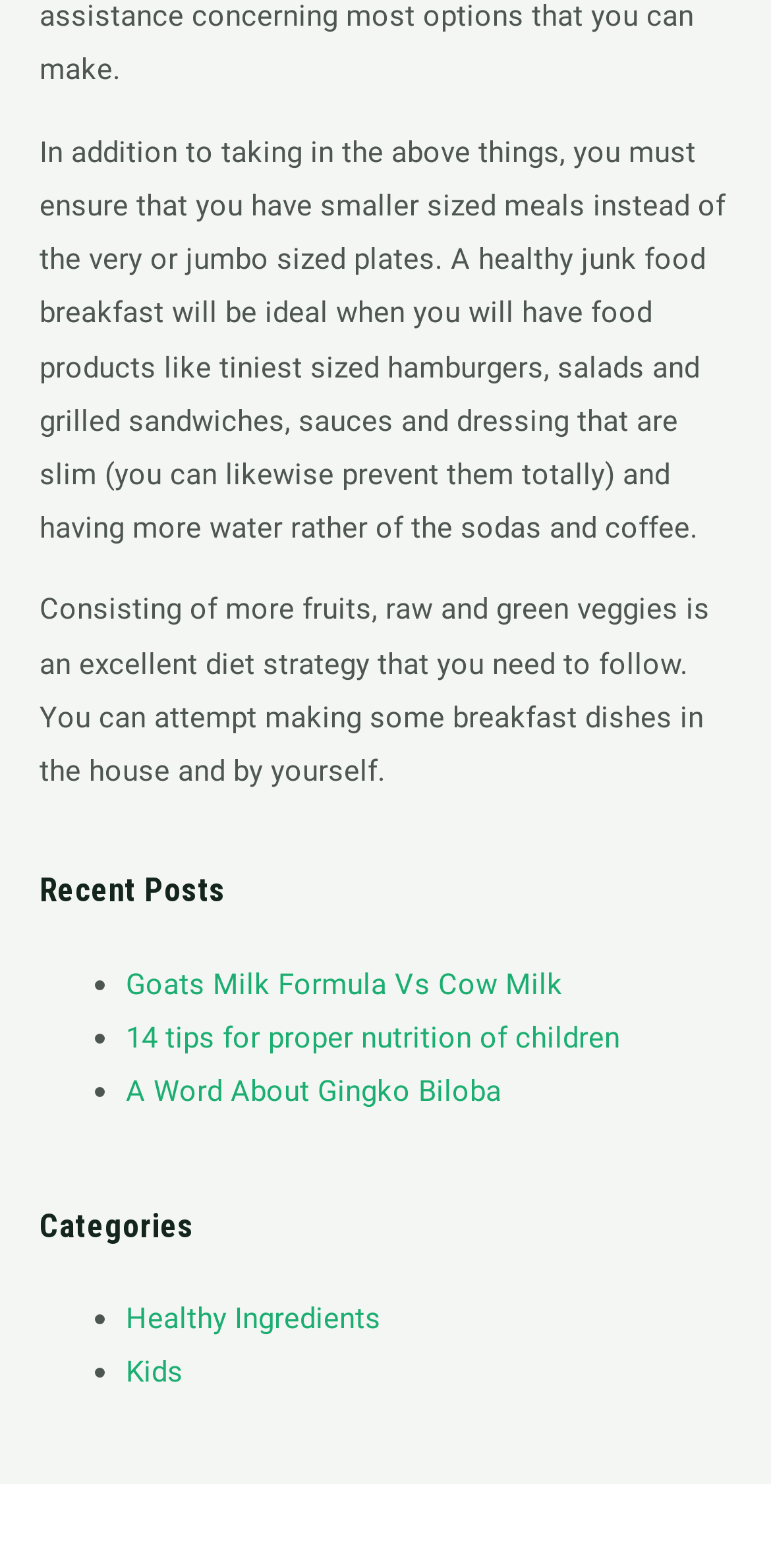Specify the bounding box coordinates (top-left x, top-left y, bottom-right x, bottom-right y) of the UI element in the screenshot that matches this description: A Word About Gingko Biloba

[0.164, 0.684, 0.651, 0.707]